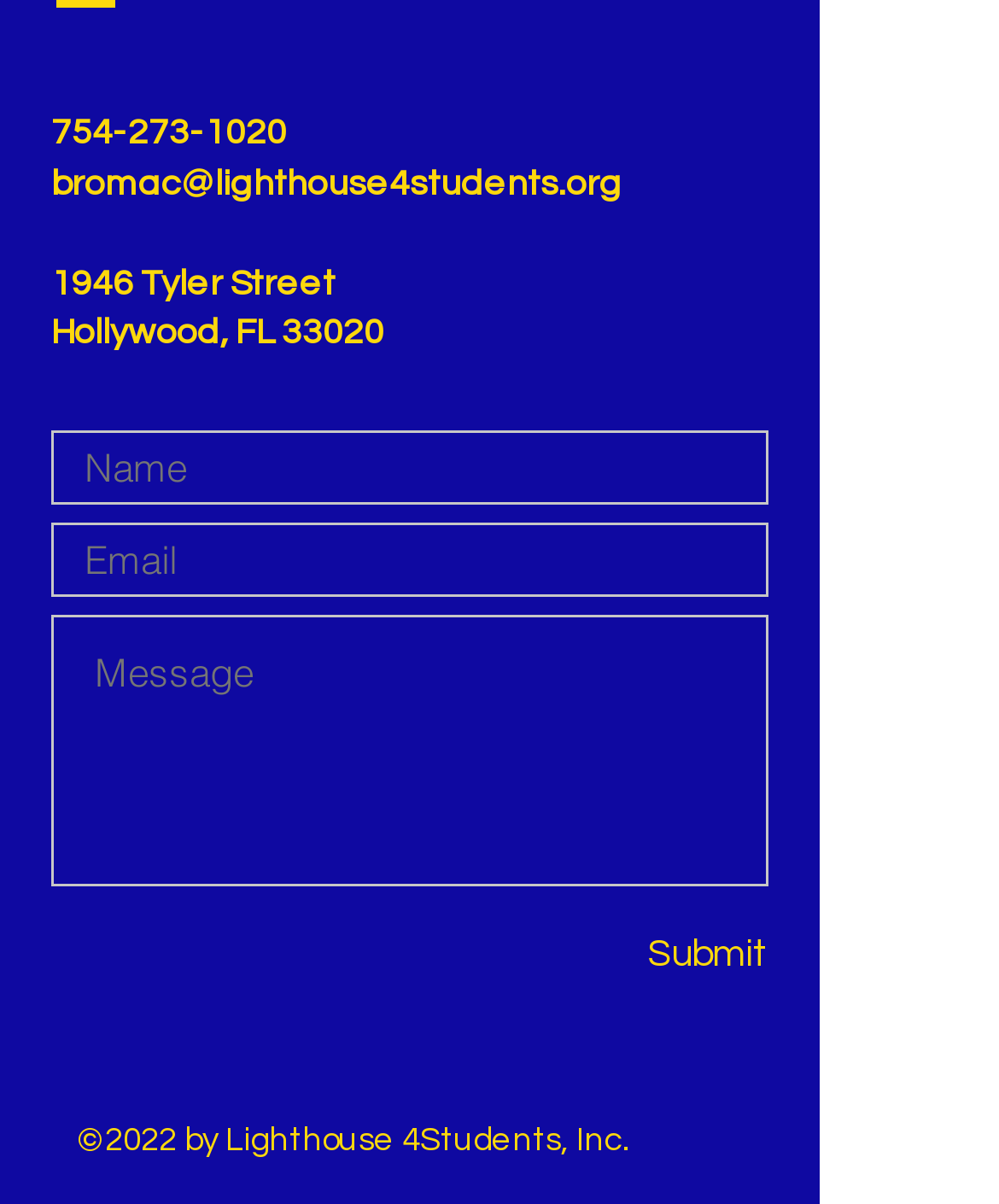Use a single word or phrase to answer the following:
What is the address of Lighthouse 4Students?

1946 Tyler Street, Hollywood, FL 33020